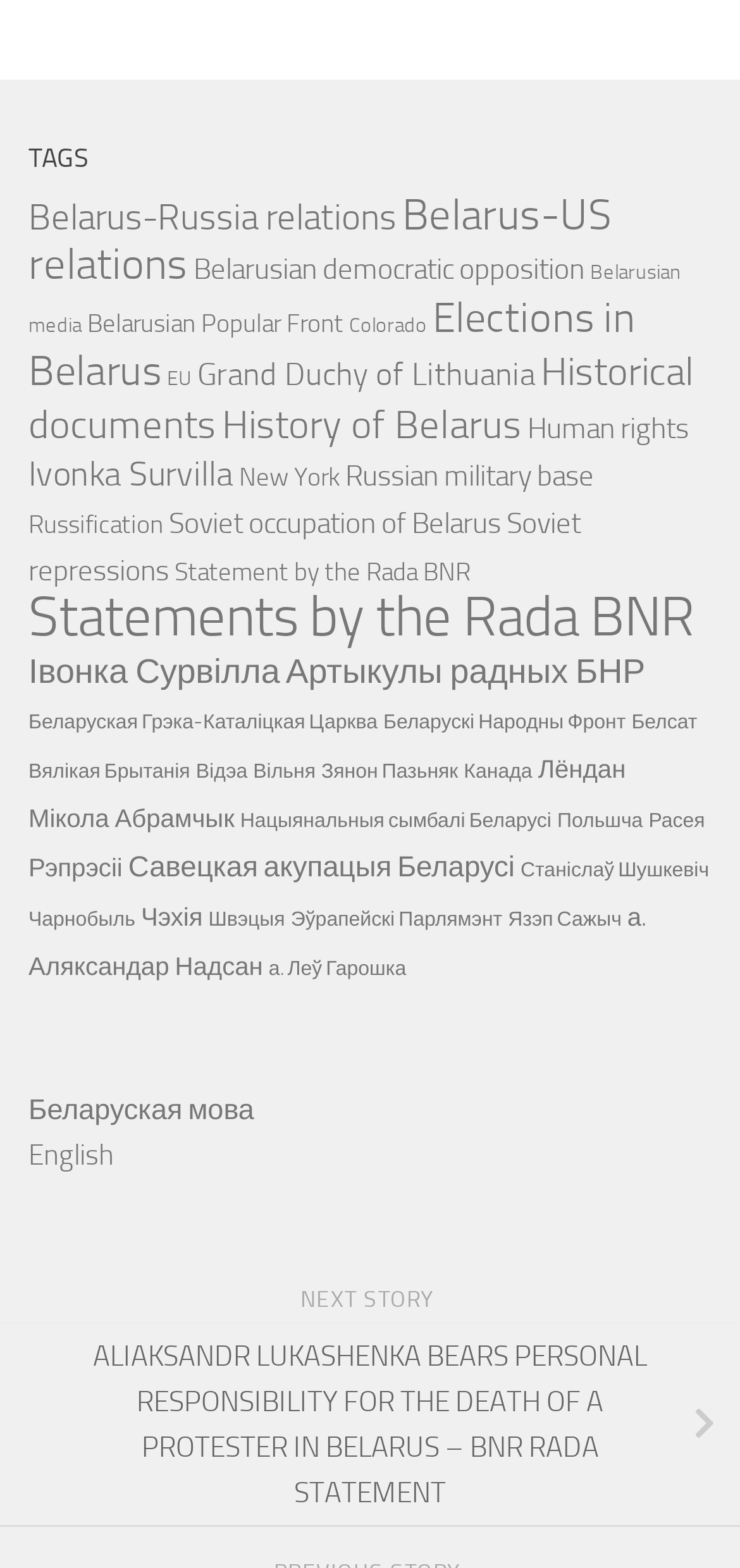Please find the bounding box coordinates of the element that you should click to achieve the following instruction: "View Elections in Belarus". The coordinates should be presented as four float numbers between 0 and 1: [left, top, right, bottom].

[0.038, 0.188, 0.859, 0.253]